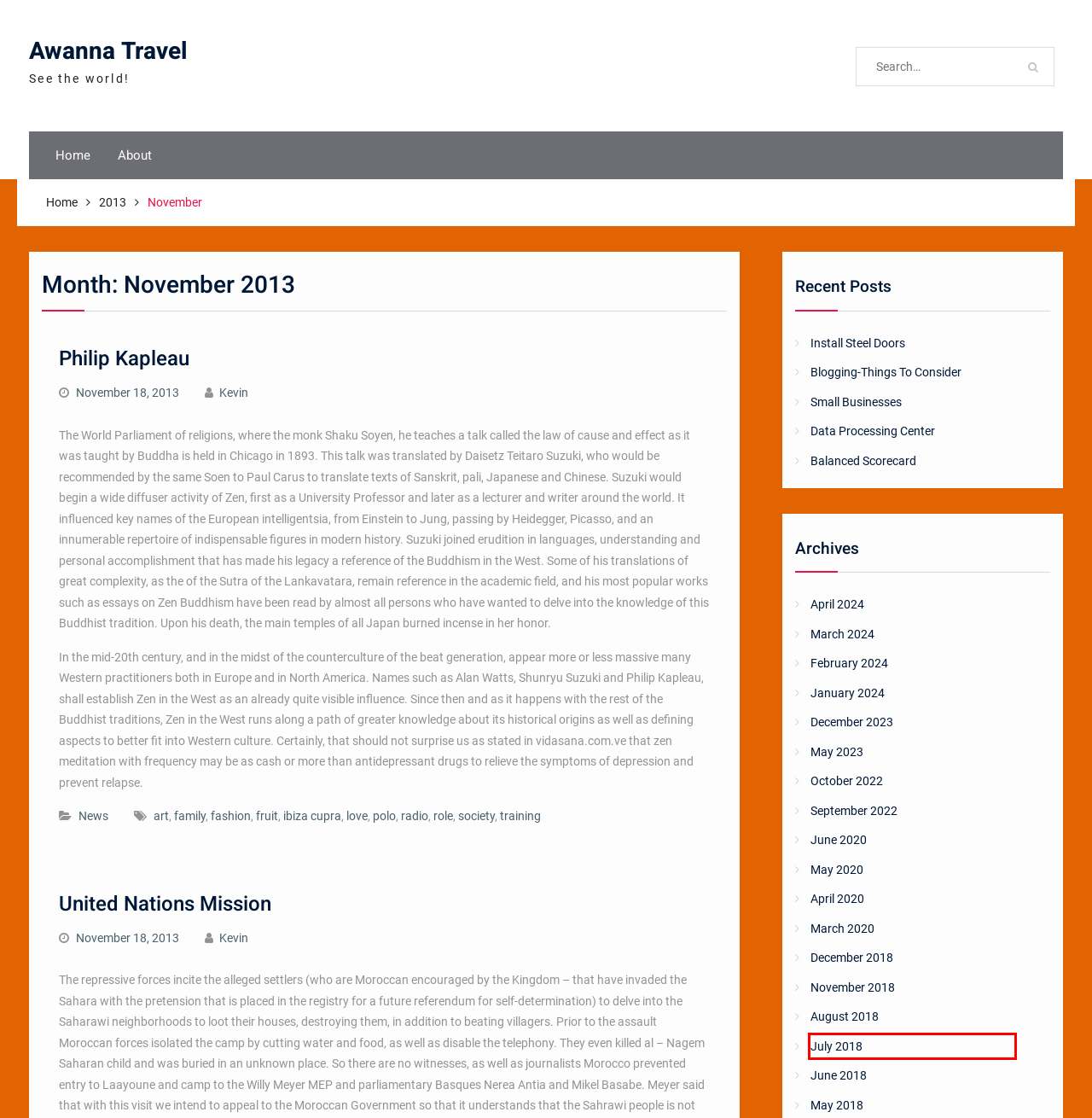You are given a screenshot of a webpage with a red bounding box around an element. Choose the most fitting webpage description for the page that appears after clicking the element within the red bounding box. Here are the candidates:
A. May, 2023 | Awanna Travel
B. June, 2020 | Awanna Travel
C. May, 2018 | Awanna Travel
D. July, 2018 | Awanna Travel
E. Small Businesses | Awanna Travel
F. United Nations Mission | Awanna Travel
G. February, 2024 | Awanna Travel
H. April, 2020 | Awanna Travel

D